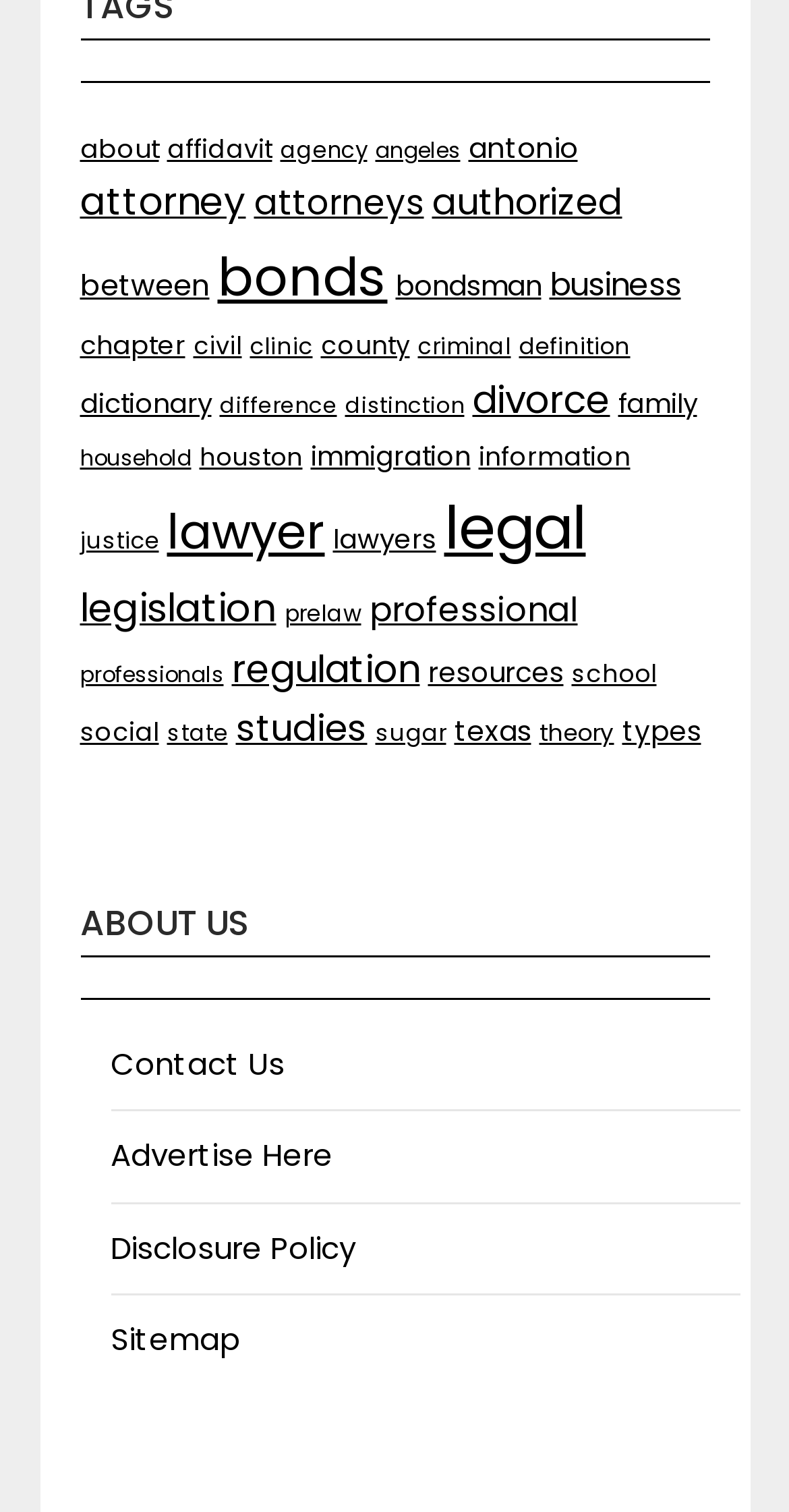Provide your answer in one word or a succinct phrase for the question: 
How many links are there on this webpage?

43